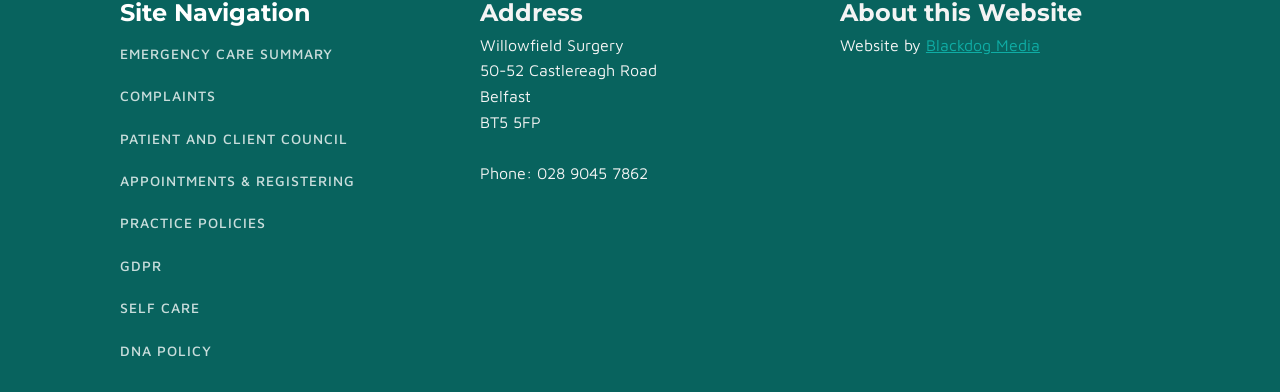Predict the bounding box for the UI component with the following description: "Complaints".

[0.094, 0.192, 0.285, 0.3]